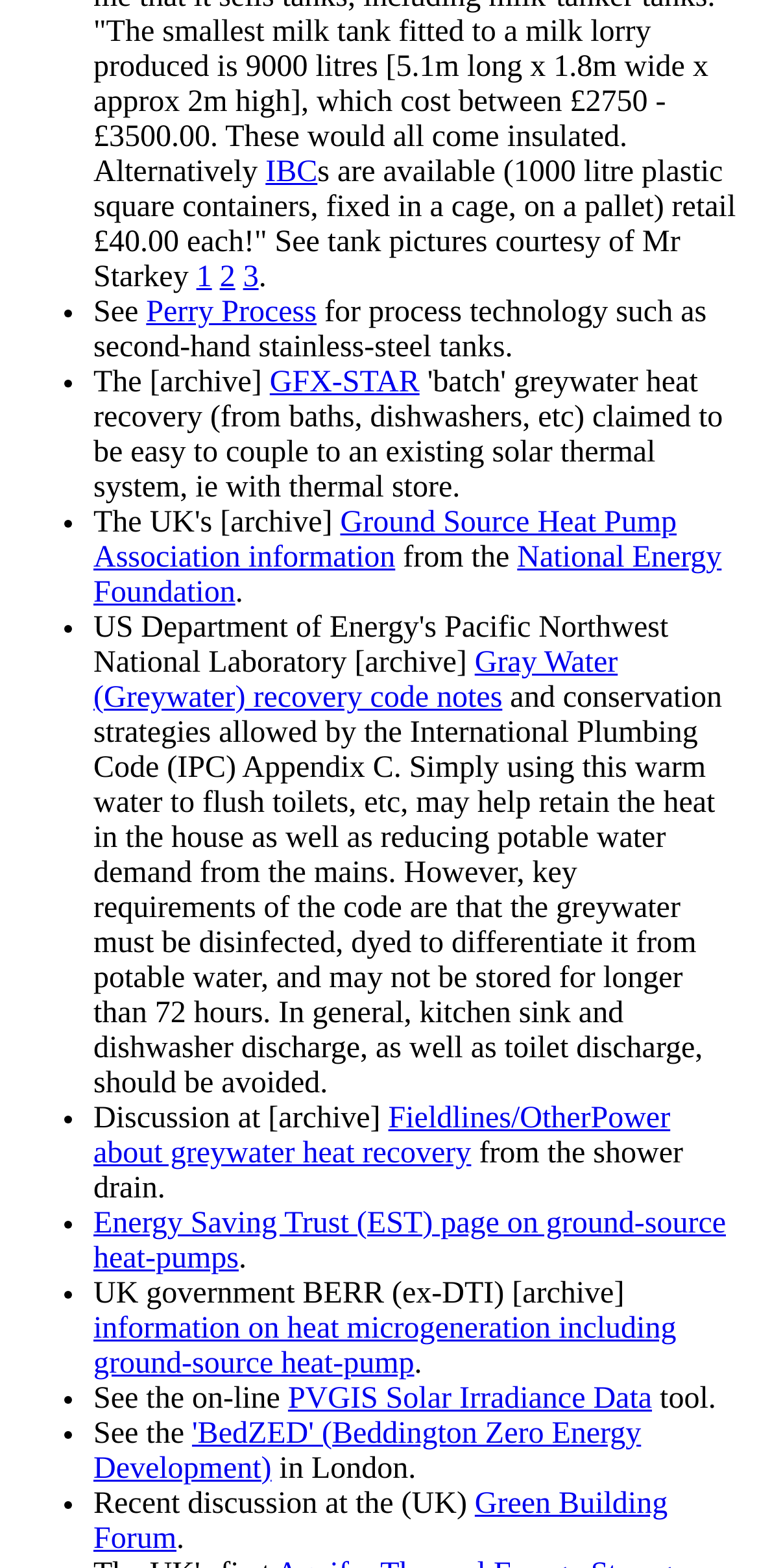Can you determine the bounding box coordinates of the area that needs to be clicked to fulfill the following instruction: "Read about Gray Water recovery code notes"?

[0.123, 0.411, 0.814, 0.455]